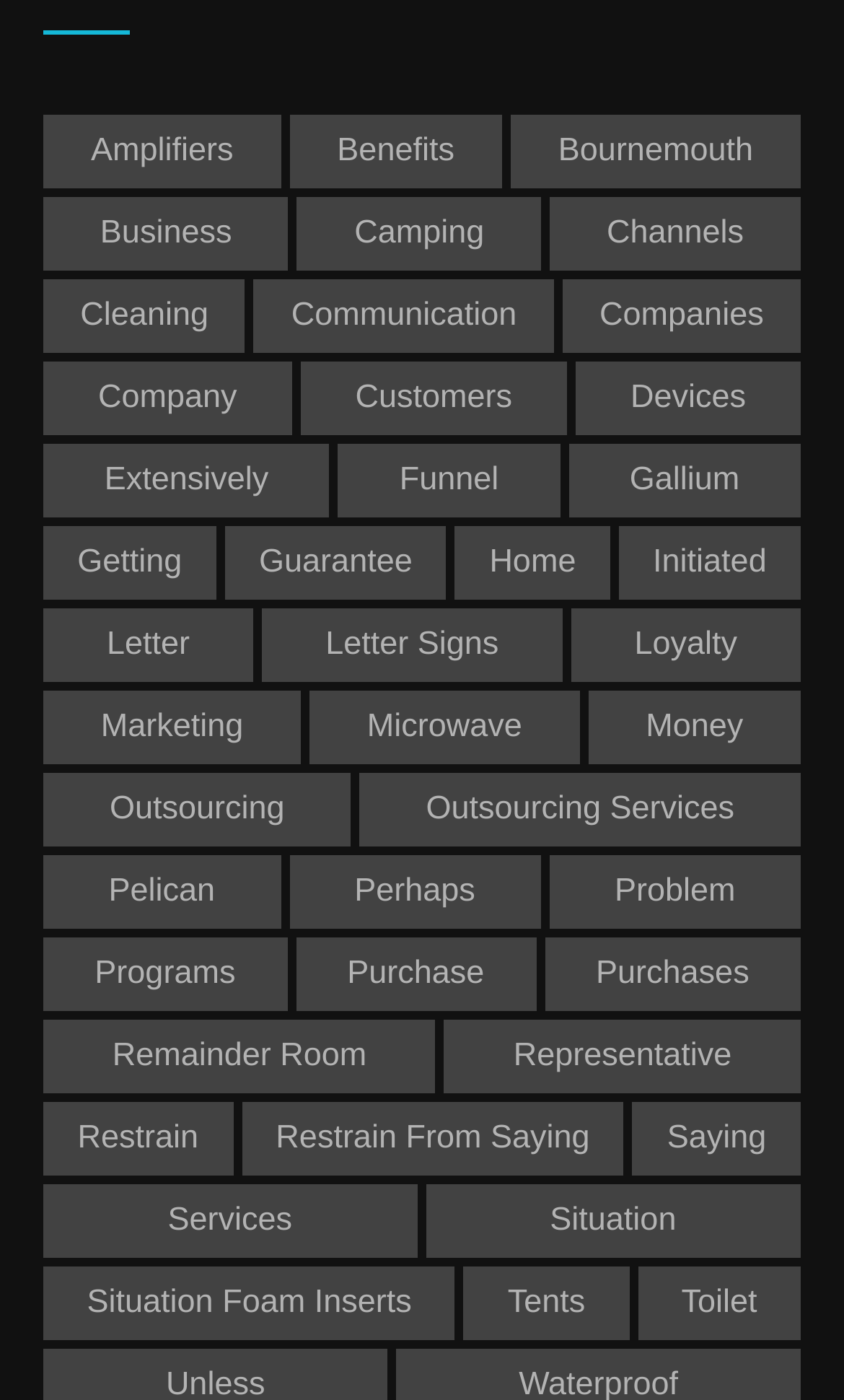Please provide the bounding box coordinates for the element that needs to be clicked to perform the instruction: "Click on Amplifiers". The coordinates must consist of four float numbers between 0 and 1, formatted as [left, top, right, bottom].

[0.051, 0.082, 0.333, 0.134]